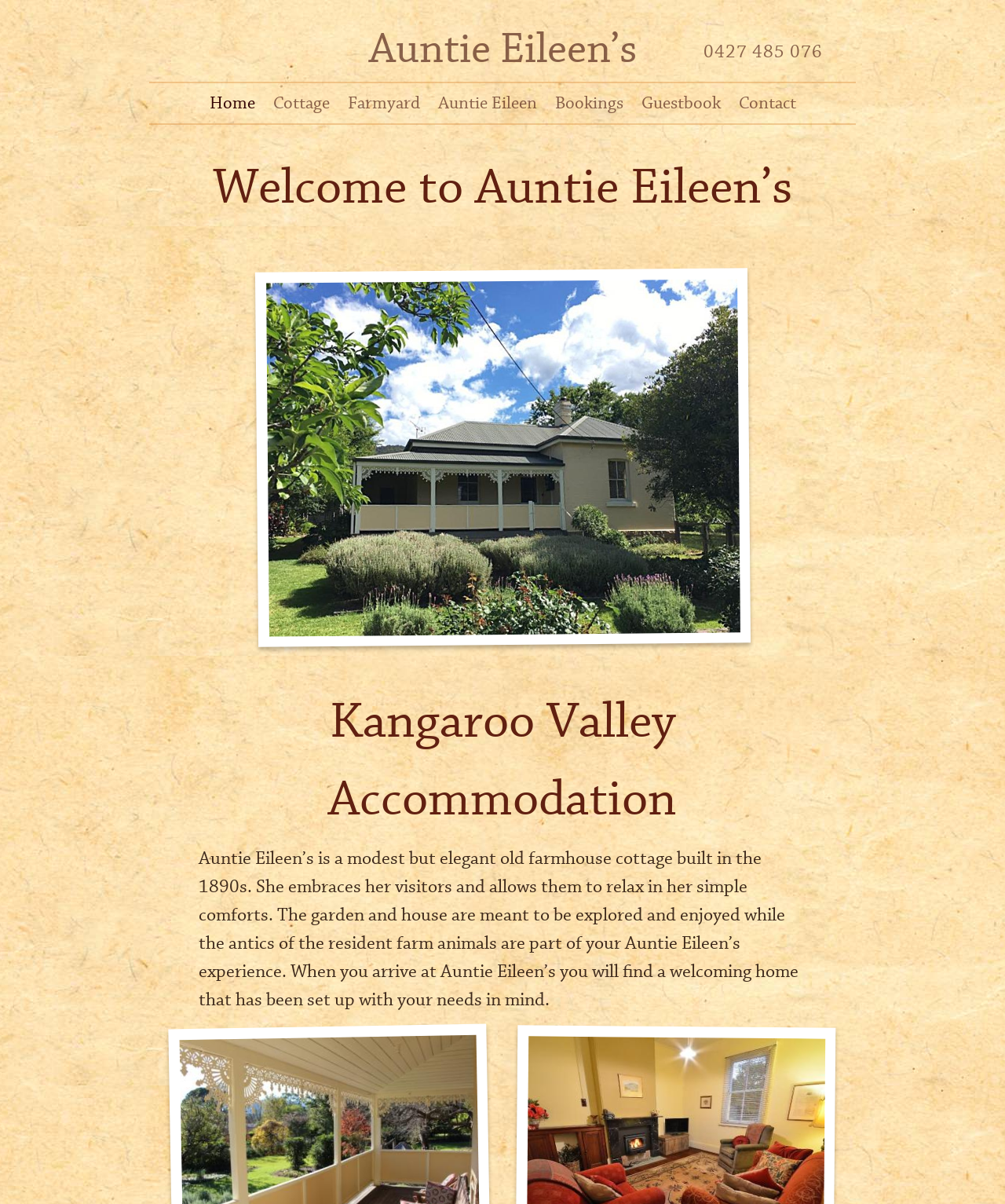Please provide the bounding box coordinates for the element that needs to be clicked to perform the instruction: "Go to the Comodo Forum homepage". The coordinates must consist of four float numbers between 0 and 1, formatted as [left, top, right, bottom].

None